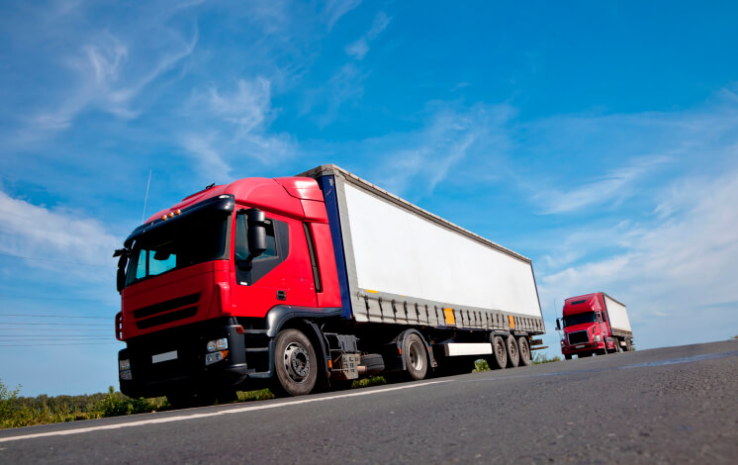Explain the image with as much detail as possible.

The image showcases two large trucks driving on a wide, open road under a bright blue sky with wispy clouds. The prominent red truck is in the foreground, prominently displaying its robust build and spacious trailer, designed for carrying goods. In the background, another truck follows, contributing to the image's theme of transportation and logistics. This visual representation is aligned with the local moving services highlighted on the webpage, emphasizing the capability of companies like DJ's Delivery & Moving LLC to handle long-distance moves with professionalism and reliability. The trucks symbolize efficiency and punctuality in transportation, making them essential for households and offices looking to relocate their belongings safely and on time.